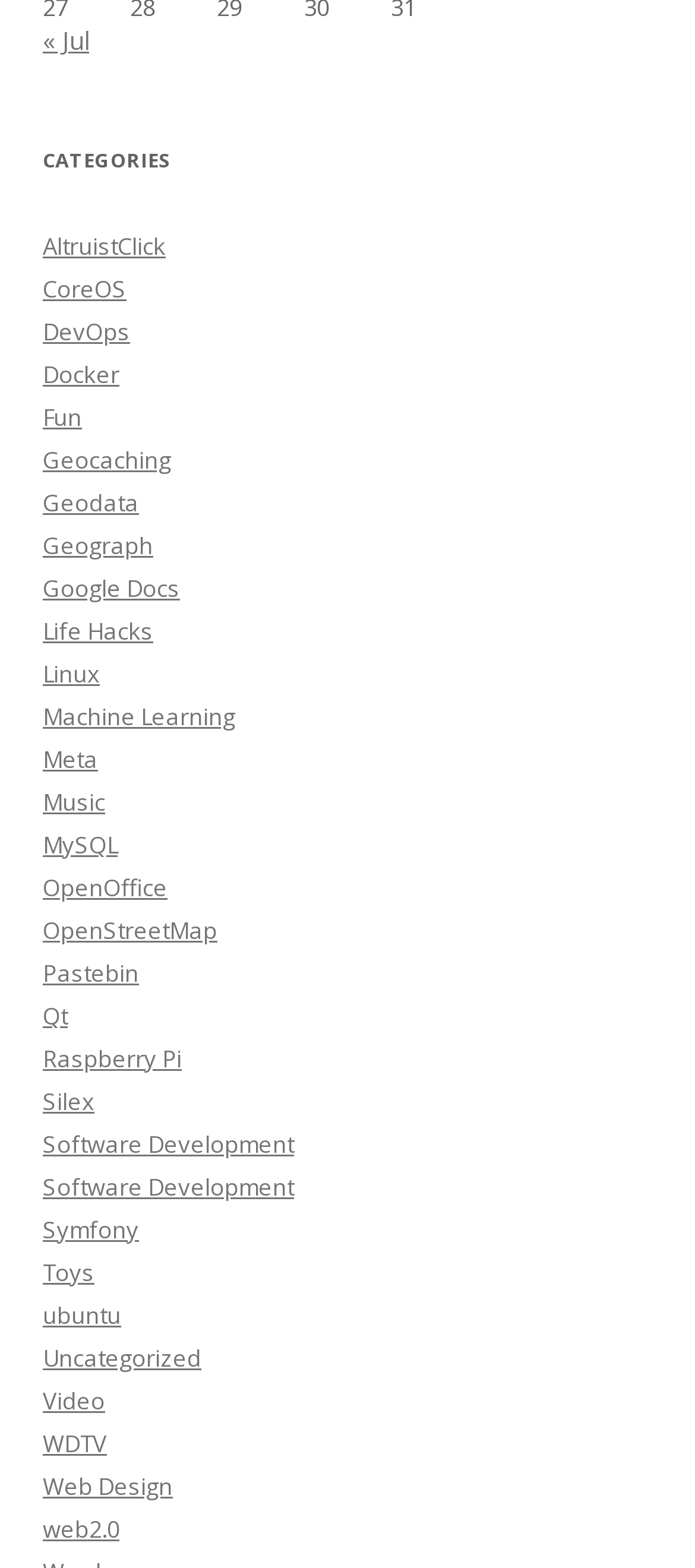Could you specify the bounding box coordinates for the clickable section to complete the following instruction: "go to AltruistClick category"?

[0.062, 0.147, 0.238, 0.167]